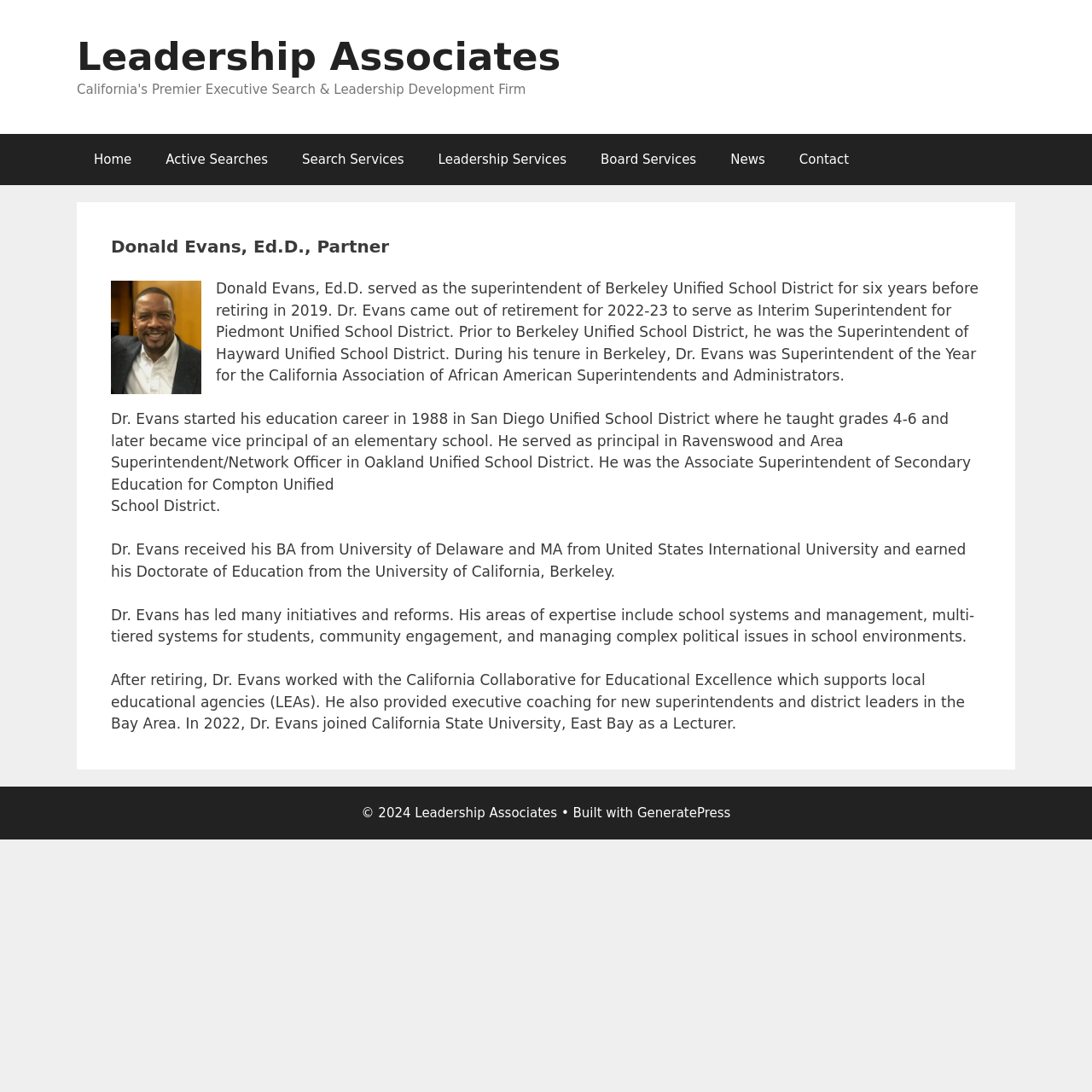What is the profession of Donald Evans?
Examine the image and provide an in-depth answer to the question.

Based on the webpage content, Donald Evans is described as having served as the superintendent of Berkeley Unified School District for six years before retiring in 2019, and later serving as Interim Superintendent for Piedmont Unified School District.